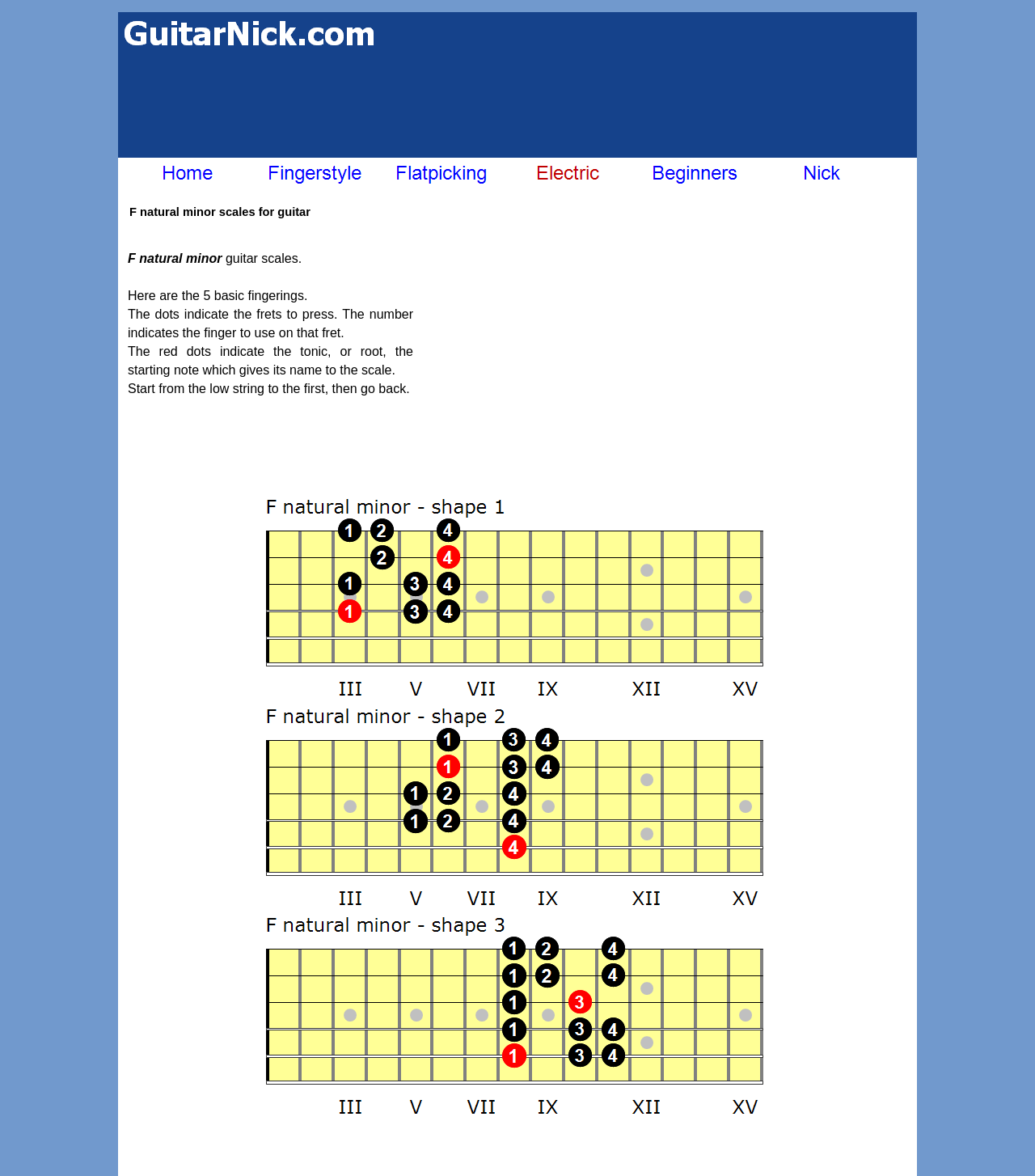Please identify the bounding box coordinates of the clickable element to fulfill the following instruction: "click the first link". The coordinates should be four float numbers between 0 and 1, i.e., [left, top, right, bottom].

[0.12, 0.135, 0.242, 0.161]